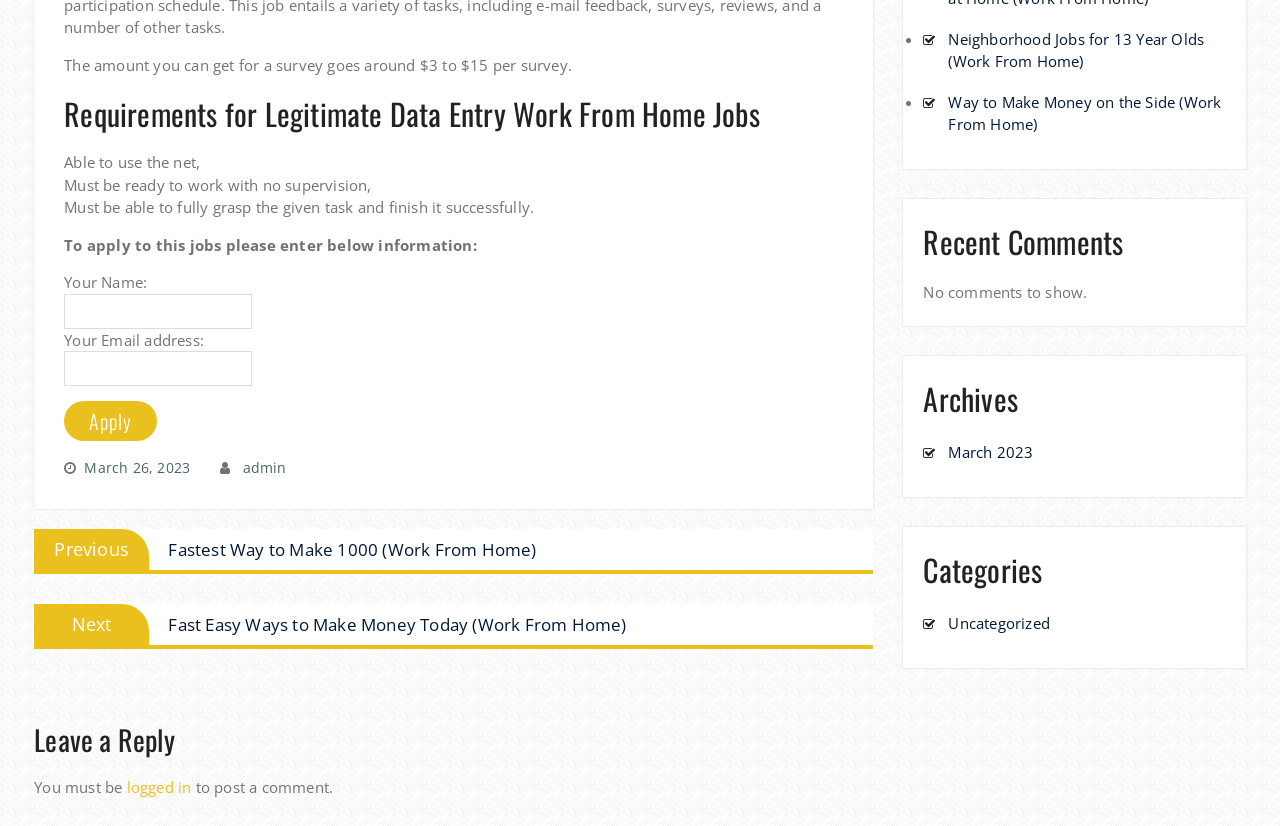Determine the bounding box for the HTML element described here: "parent_node: Your Name:". The coordinates should be given as [left, top, right, bottom] with each number being a float between 0 and 1.

[0.05, 0.356, 0.197, 0.398]